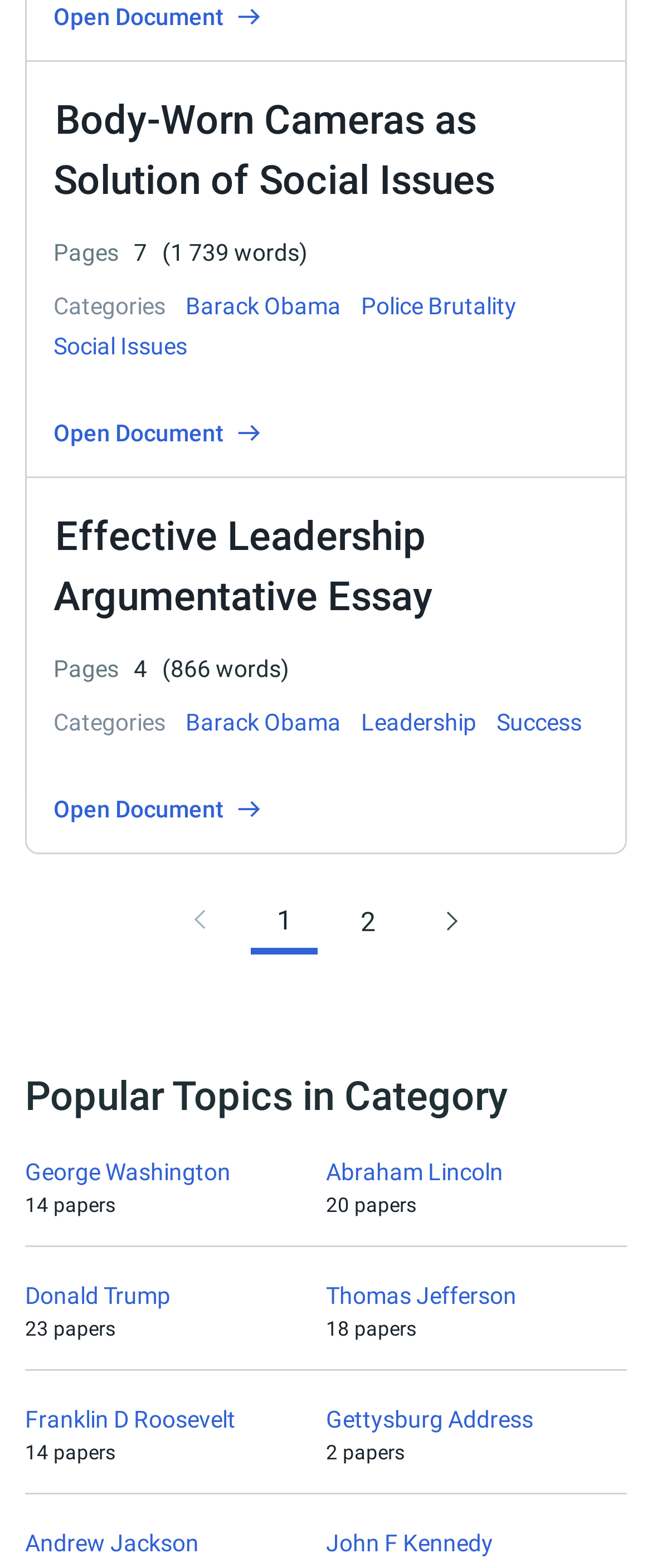Provide a short, one-word or phrase answer to the question below:
What is the title of the first essay?

Body-Worn Cameras as Solution of Social Issues